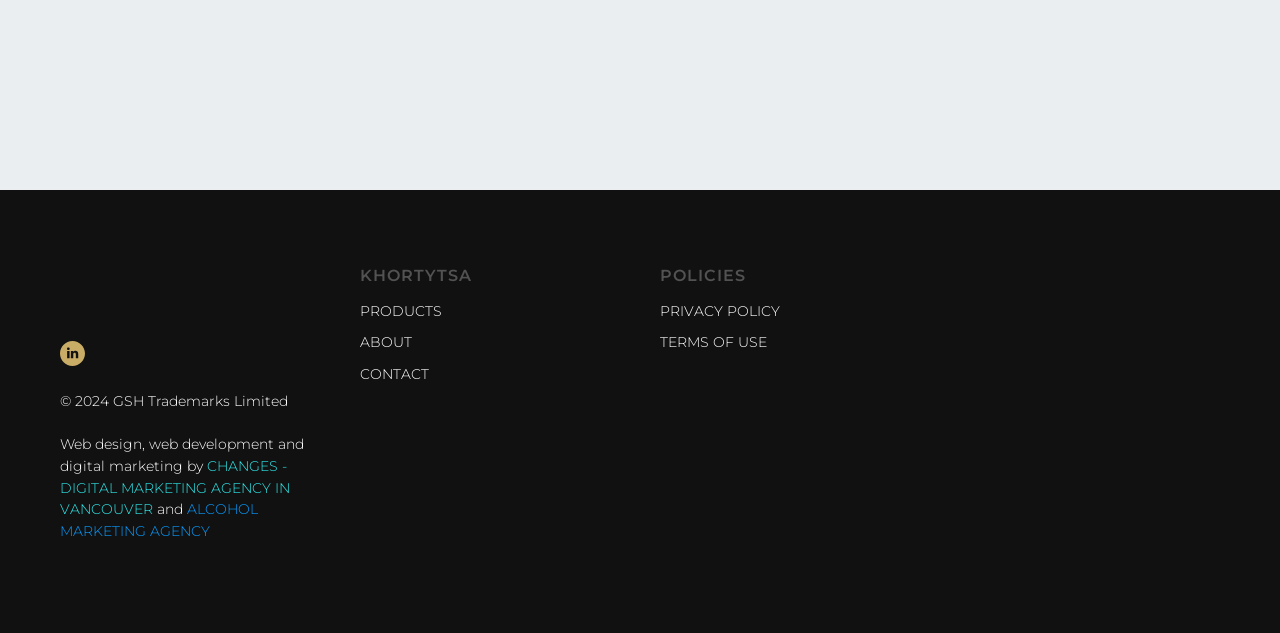Analyze the image and answer the question with as much detail as possible: 
How many main navigation links are there?

I found three main navigation links at the top of the webpage, which are 'PRODUCTS', 'ABOUT', and 'CONTACT', so the answer is 3.